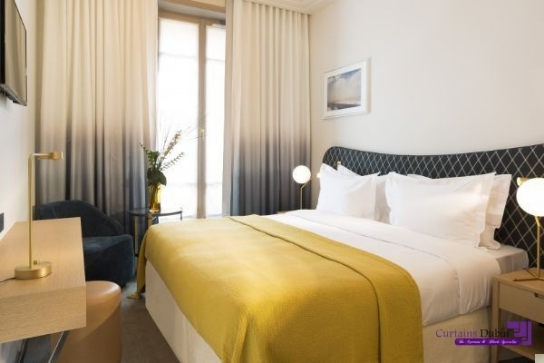Describe every detail you can see in the image.

This elegant image showcases a beautifully designed hotel room featuring luxurious hotel curtains that enhance the overall ambiance. The setting includes a comfortable bed adorned with crisp white linens and a cozy mustard-yellow throw, creating a warm and inviting atmosphere. On the side, a stylish bedside table complements the decor, alongside modern lighting fixtures that add a touch of sophistication.

The room is highlighted by floor-length curtains that gracefully drape over the windows. These curtains, characterized by a trendy ombre effect transitioning from light to dark, not only elevate the aesthetic appeal but also offer privacy, a crucial feature for hotel guests. A plush armchair provides additional comfort, while a decorative plant brings a hint of nature indoors. The neutral color palette, accented with pops of yellow, promotes a soothing and restful environment.

Overall, this image exemplifies the premium quality and stylish design of hotel curtains, perfect for enhancing both comfort and privacy in commercial spaces, making them an ideal choice for discerning customers seeking top-rated hotel interiors.